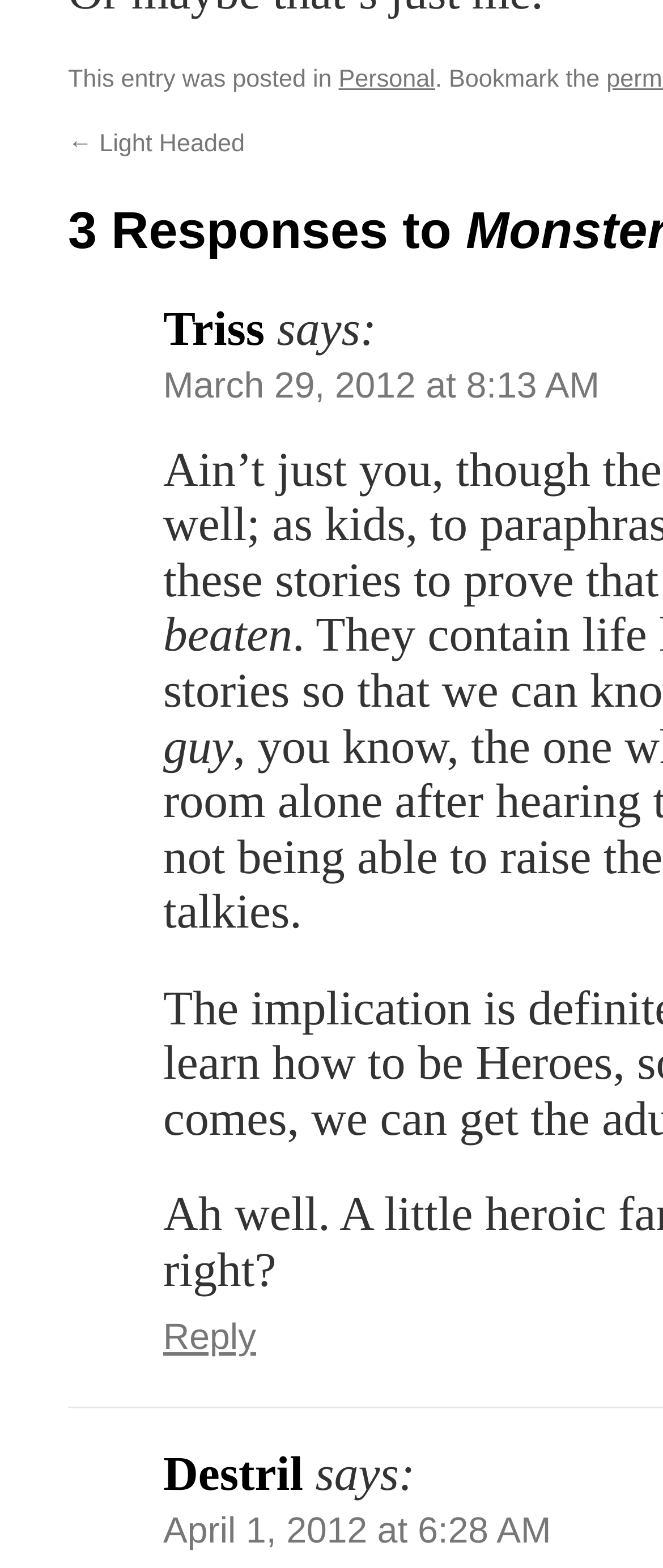How many comments are there?
Refer to the image and provide a one-word or short phrase answer.

2